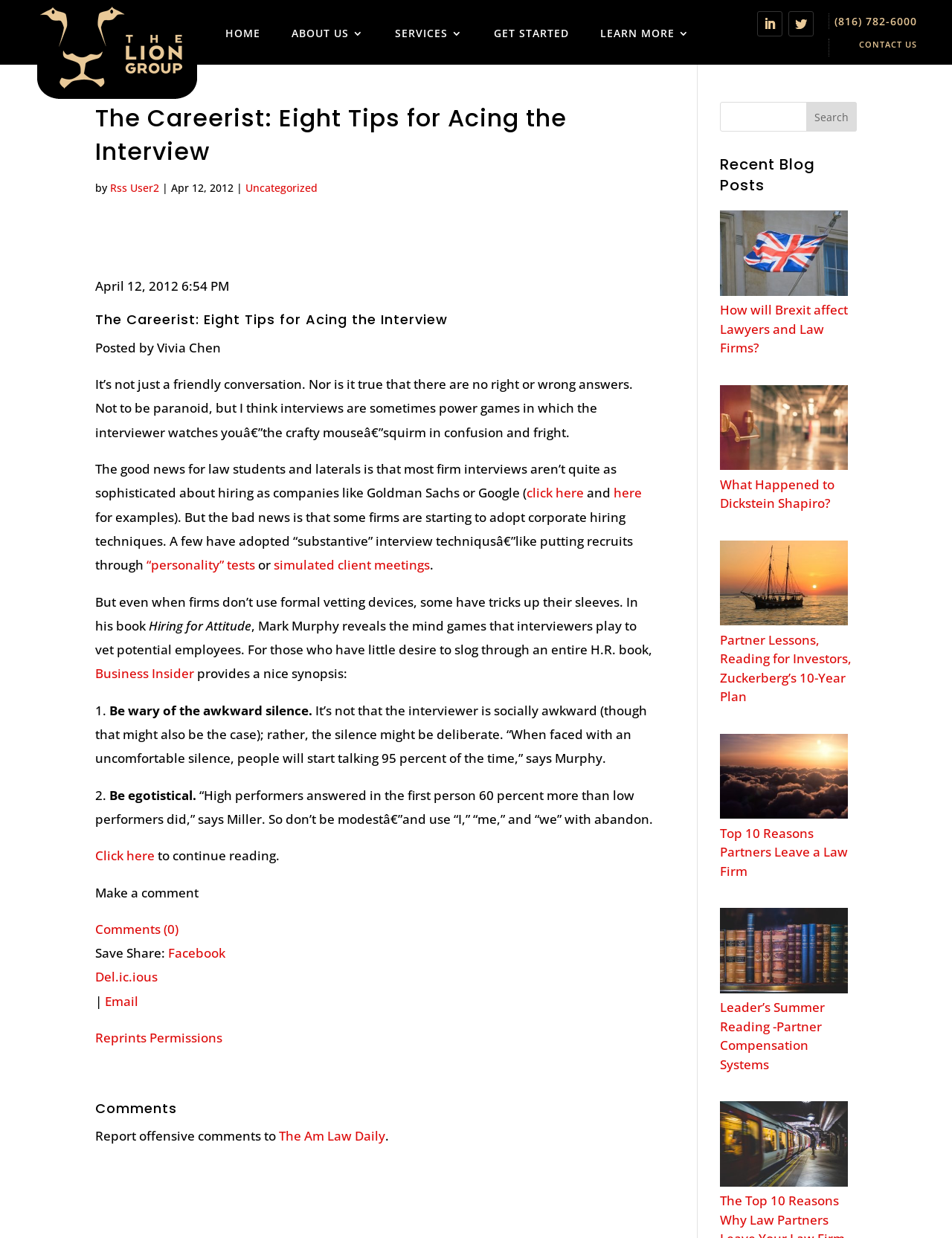Find the main header of the webpage and produce its text content.

The Careerist: Eight Tips for Acing the Interview